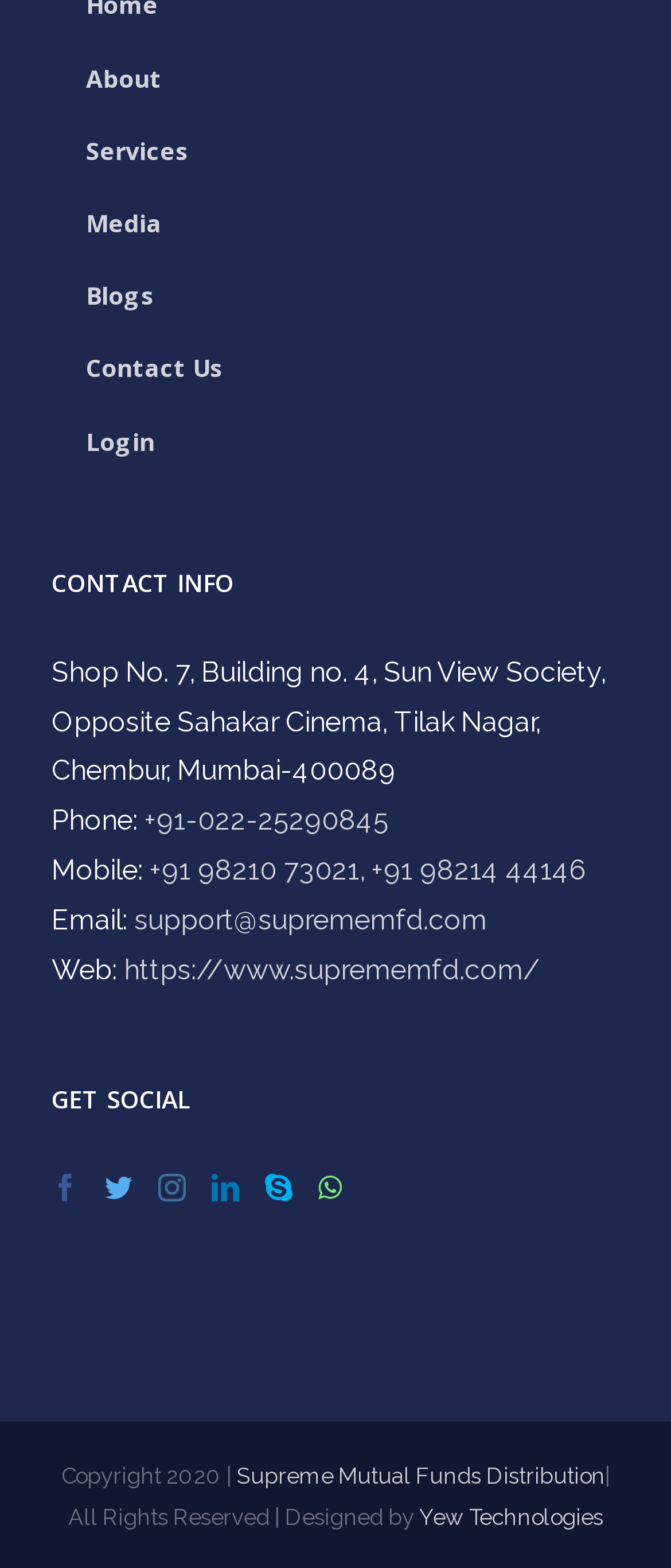What is the company's phone number?
Identify the answer in the screenshot and reply with a single word or phrase.

+91-022-25290845